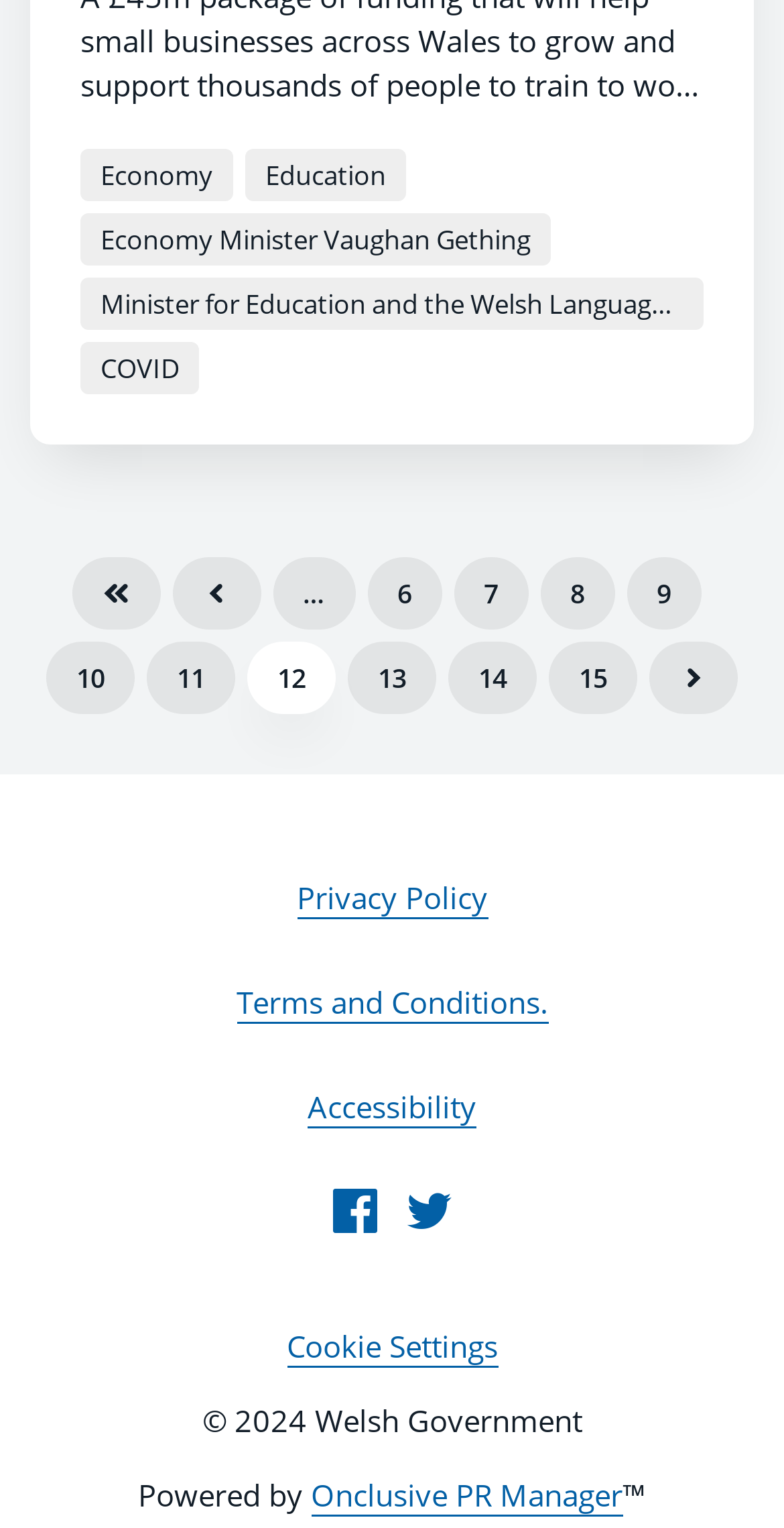Use a single word or phrase to respond to the question:
What is the name of the company that powered the website?

Onclusive PR Manager